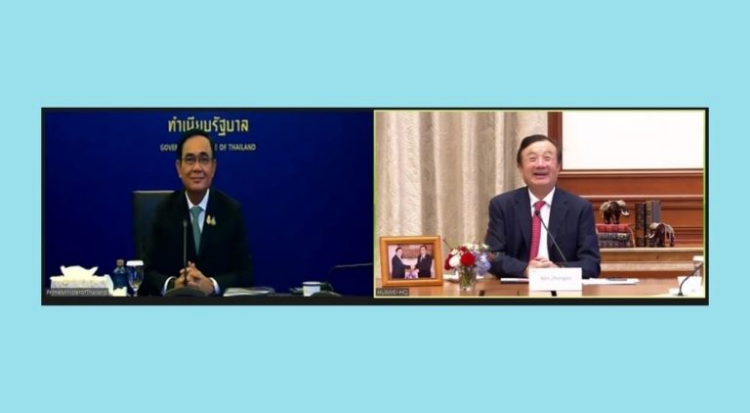What is the notable accessory worn by the Prime Minister of Thailand?
Refer to the screenshot and answer in one word or phrase.

lapel pin